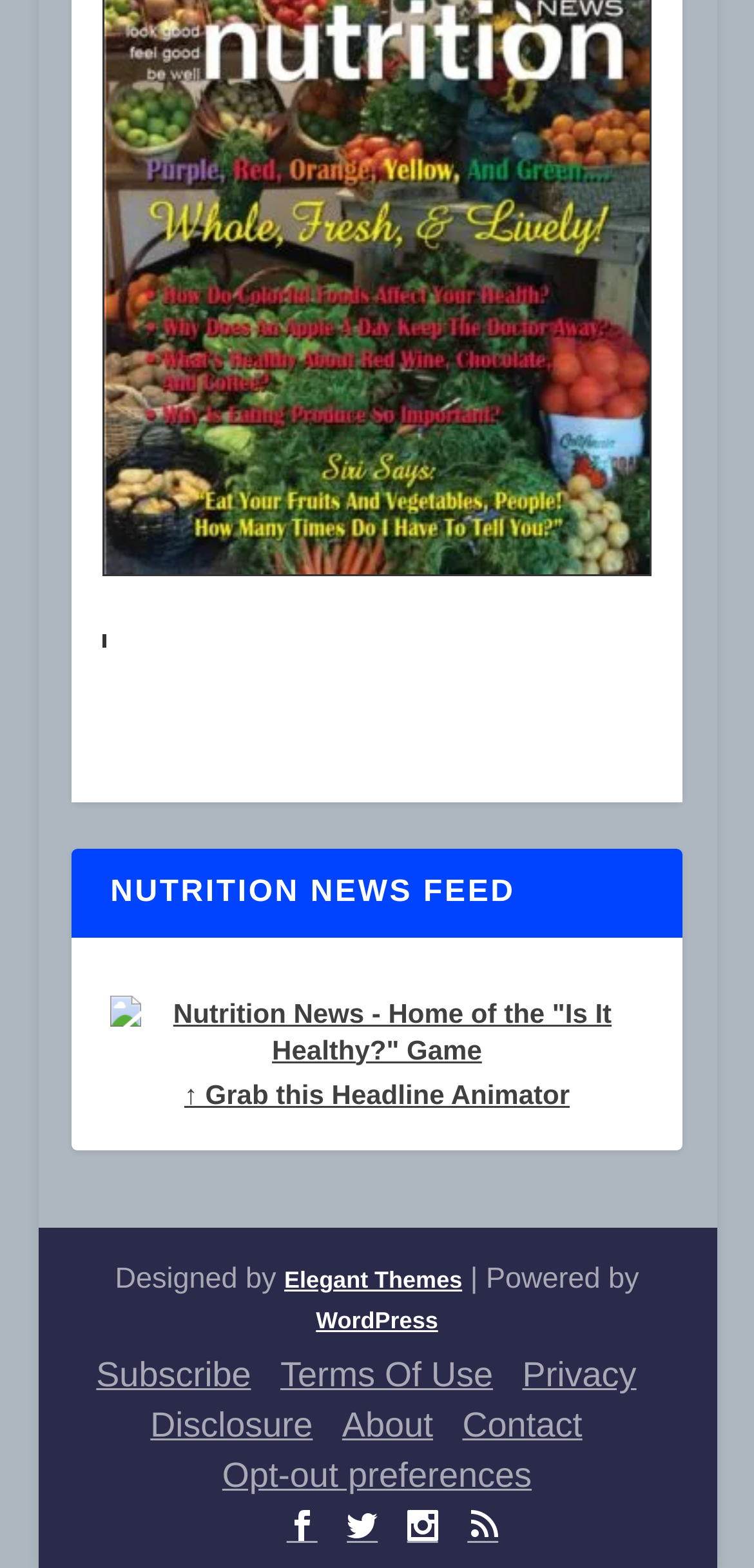Identify the bounding box coordinates of the section to be clicked to complete the task described by the following instruction: "Select an option from the combobox". The coordinates should be four float numbers between 0 and 1, formatted as [left, top, right, bottom].

None